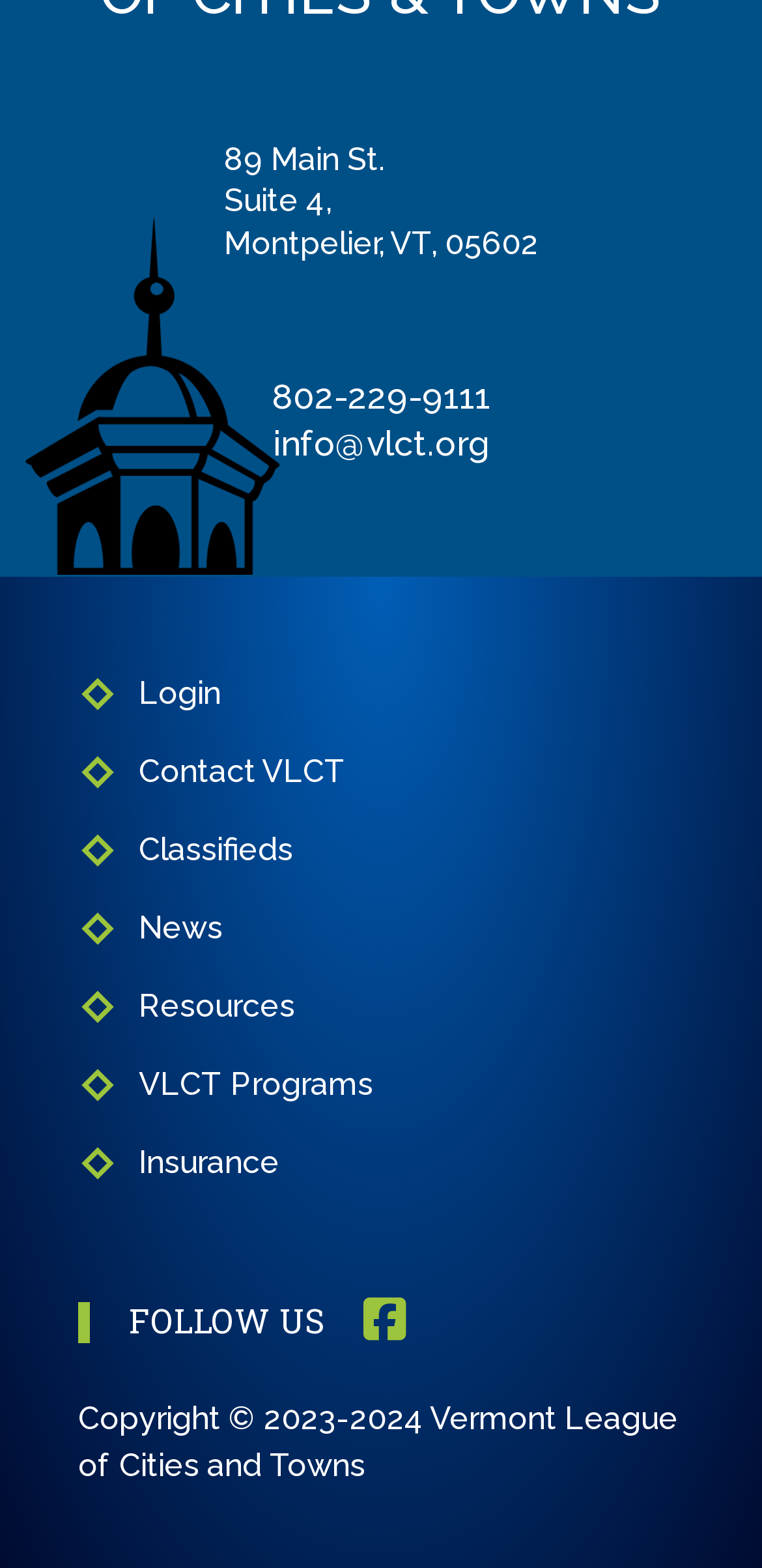Using the provided element description, identify the bounding box coordinates as (top-left x, top-left y, bottom-right x, bottom-right y). Ensure all values are between 0 and 1. Description: Login

[0.141, 0.418, 0.897, 0.467]